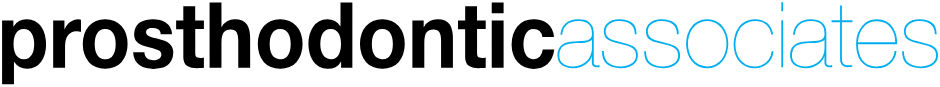What is the primary focus of the dental practice?
Look at the image and respond to the question as thoroughly as possible.

The caption emphasizes the significance of prosthodontics in restorative dentistry, indicating that it is the primary focus of the dental practice, Prosthodontic Associates.